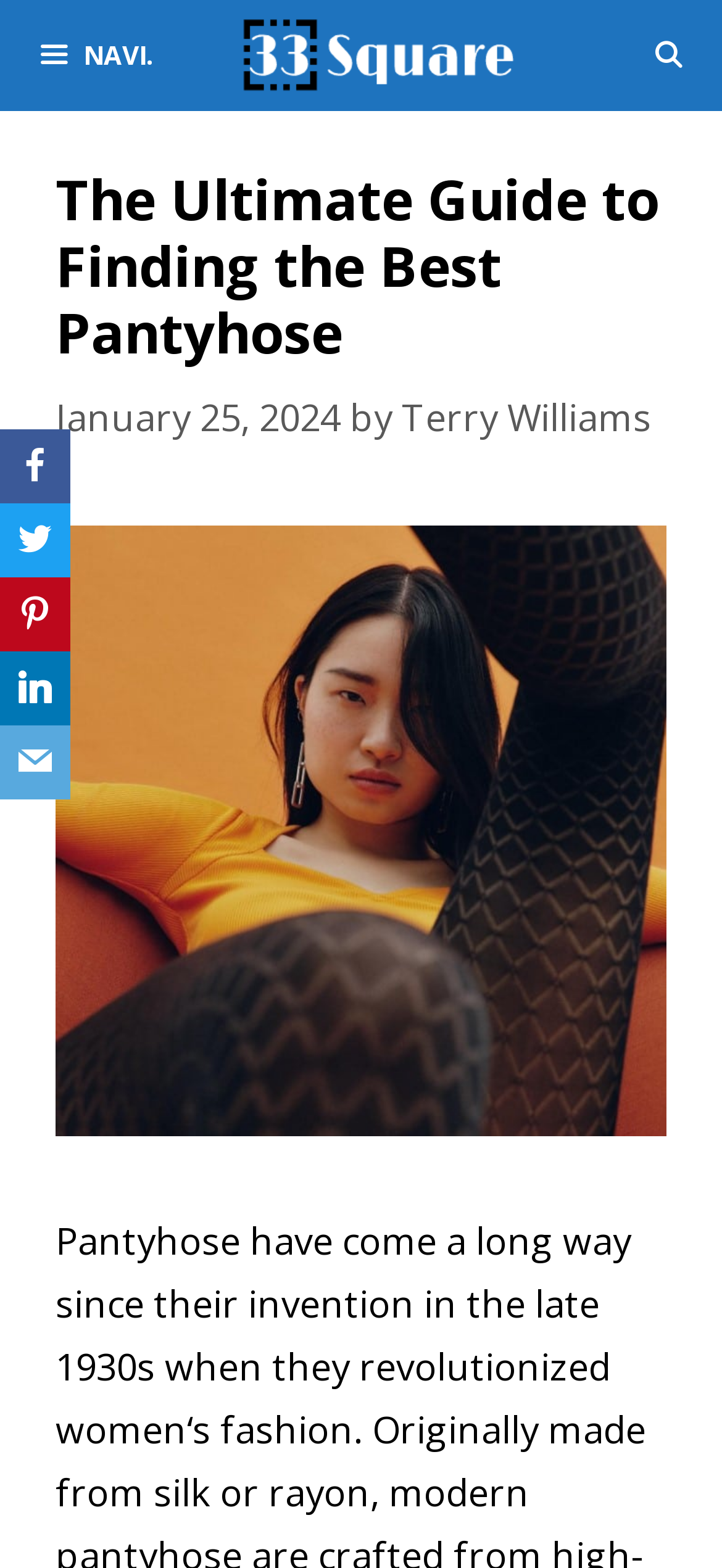Respond to the question below with a single word or phrase:
What is the topic of the article?

Pantyhose